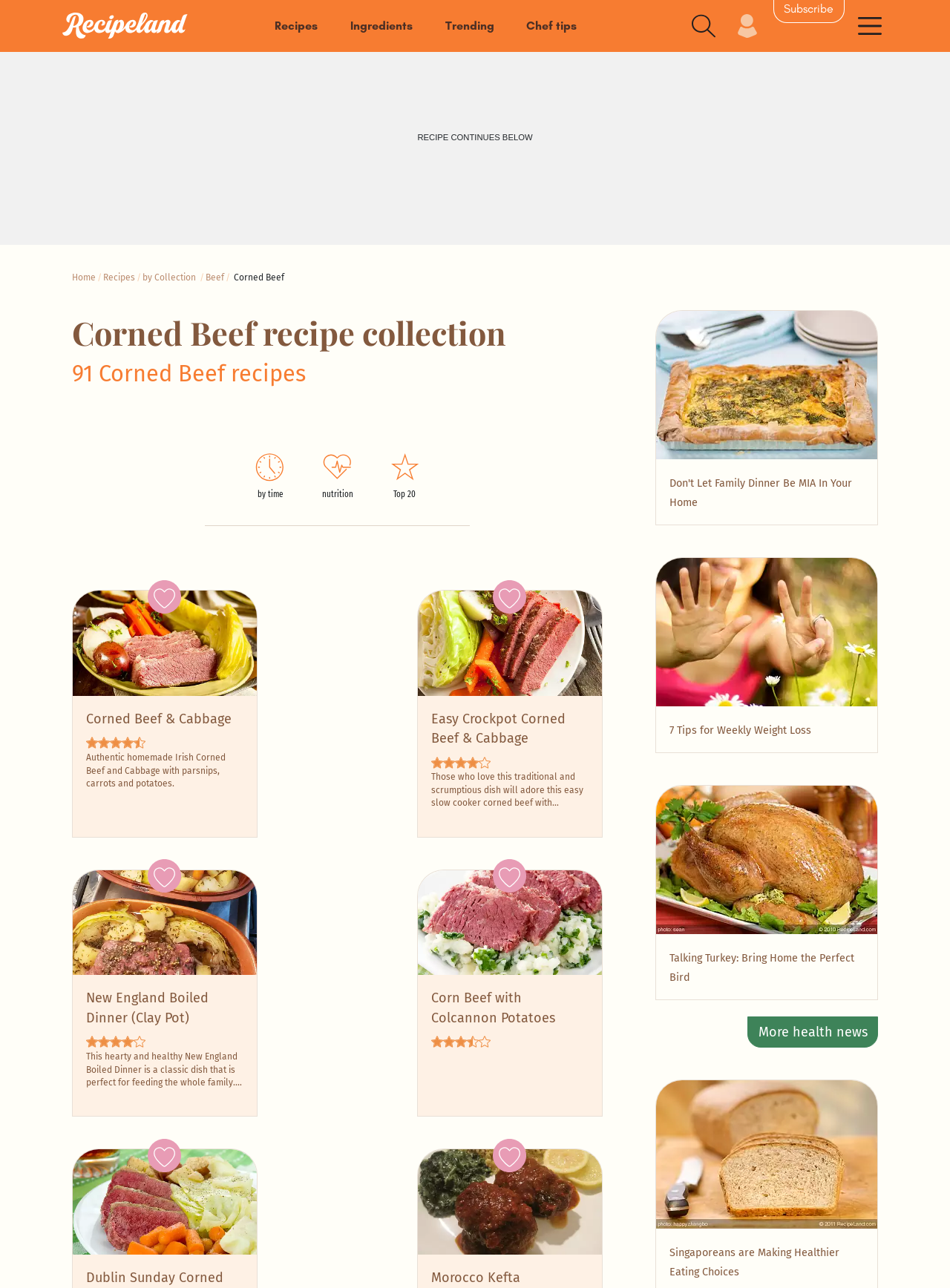Can you pinpoint the bounding box coordinates for the clickable element required for this instruction: "Read the article about Trick Daddy paying Ozzy Osbourne to clear the 'LET'S GO' sample"? The coordinates should be four float numbers between 0 and 1, i.e., [left, top, right, bottom].

None